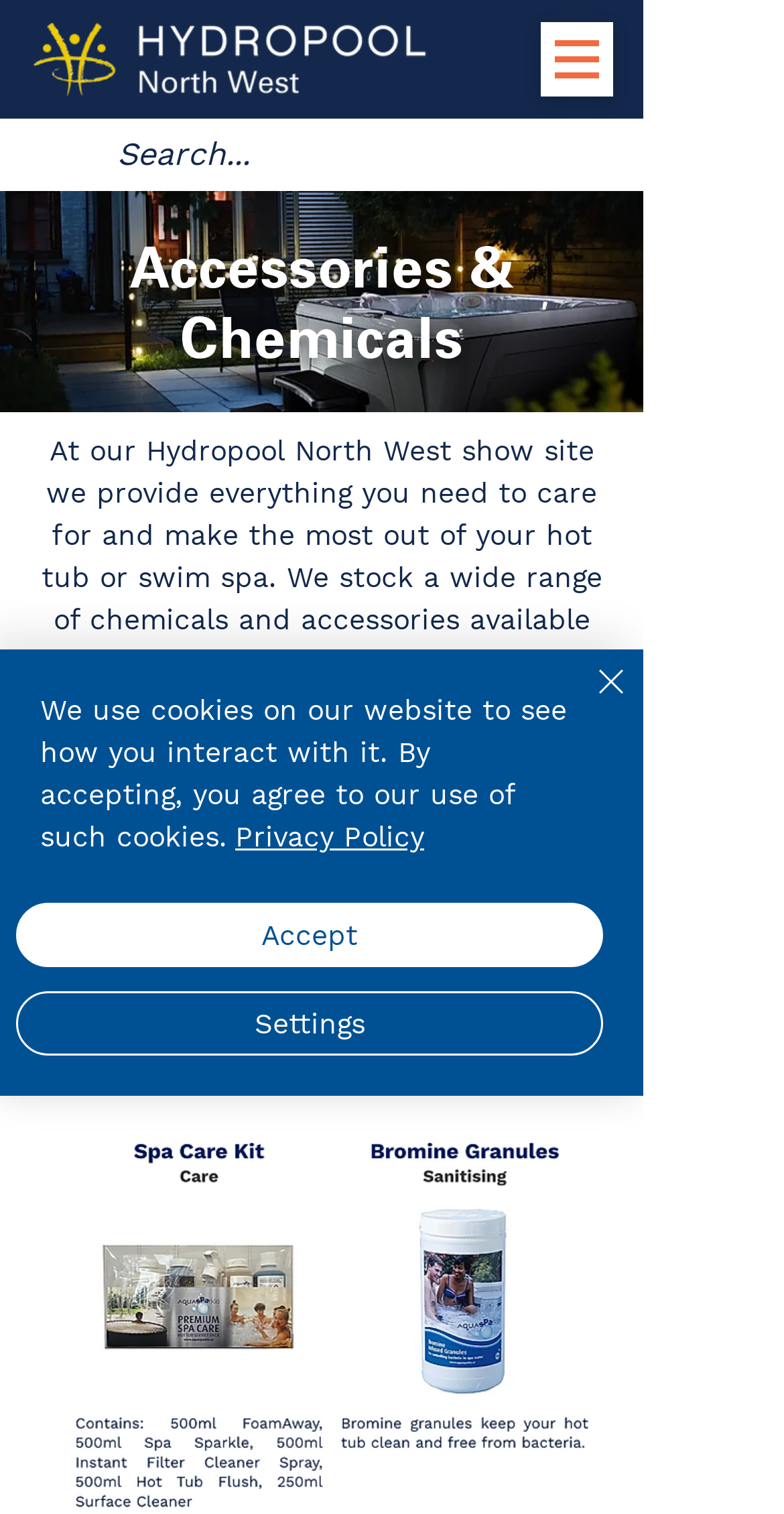Can you specify the bounding box coordinates of the area that needs to be clicked to fulfill the following instruction: "Contact us"?

None